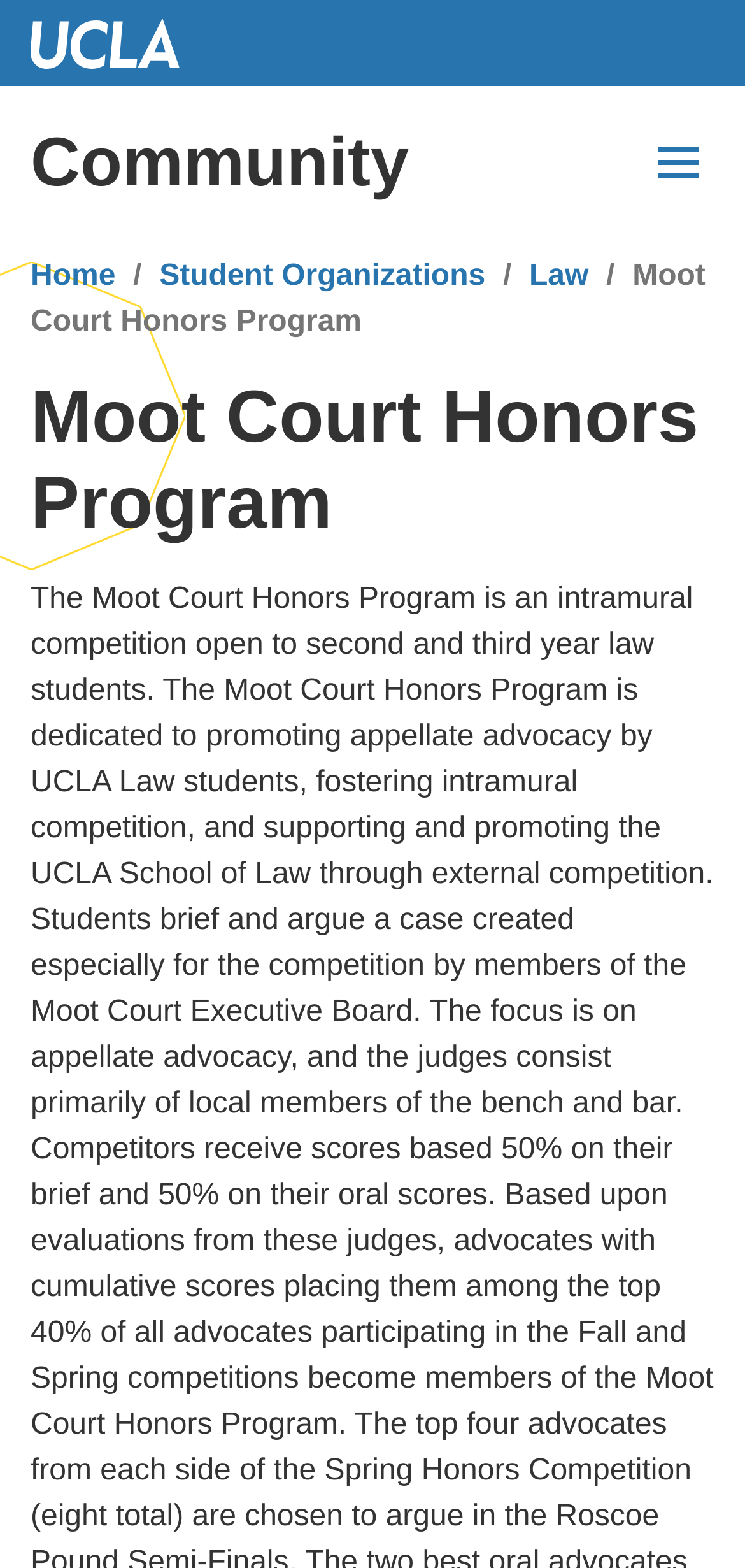Please extract the webpage's main title and generate its text content.

Moot Court Honors Program